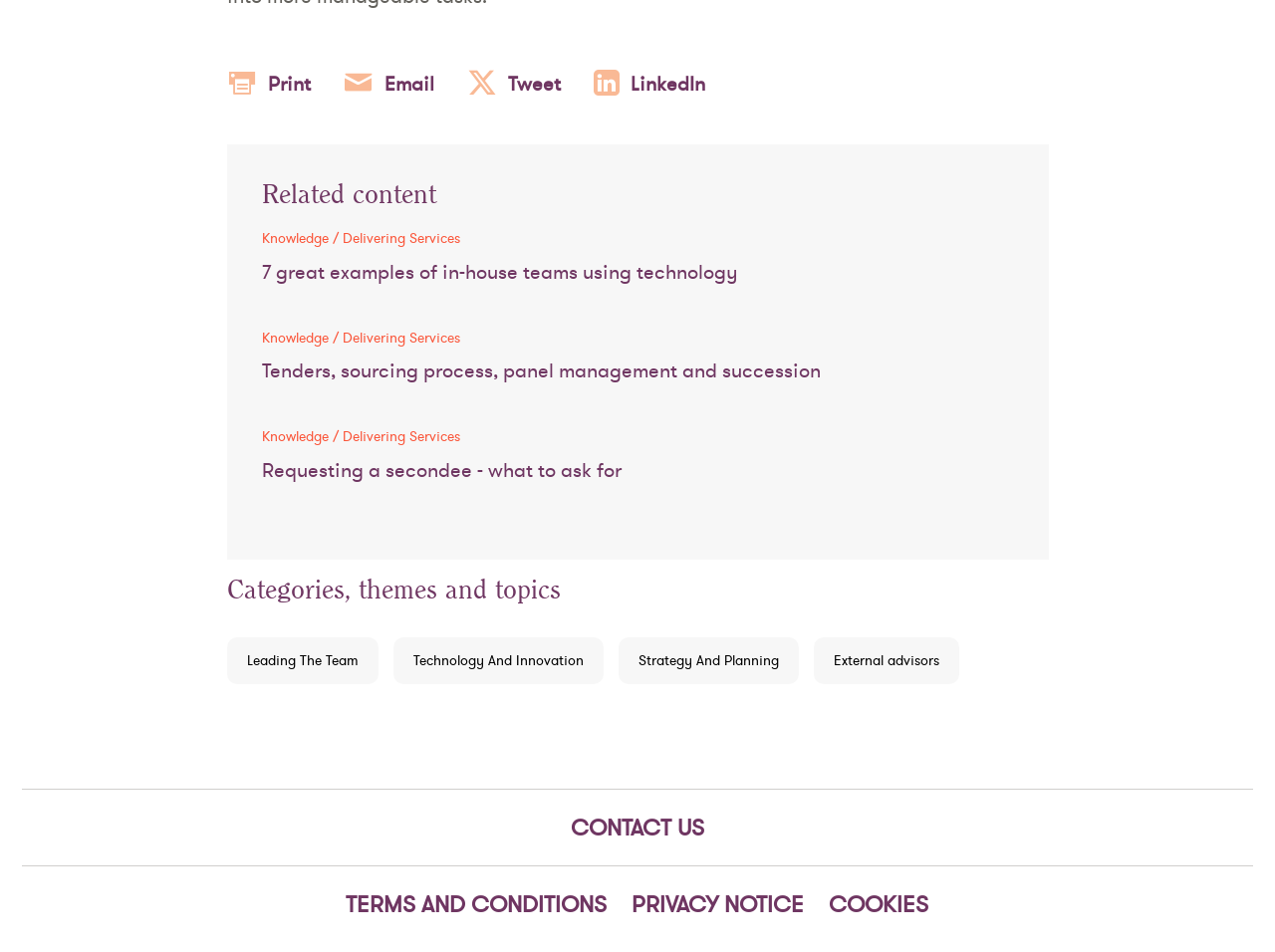Can you identify the bounding box coordinates of the clickable region needed to carry out this instruction: 'Read about 7 great examples of in-house teams using technology'? The coordinates should be four float numbers within the range of 0 to 1, stated as [left, top, right, bottom].

[0.205, 0.272, 0.578, 0.299]